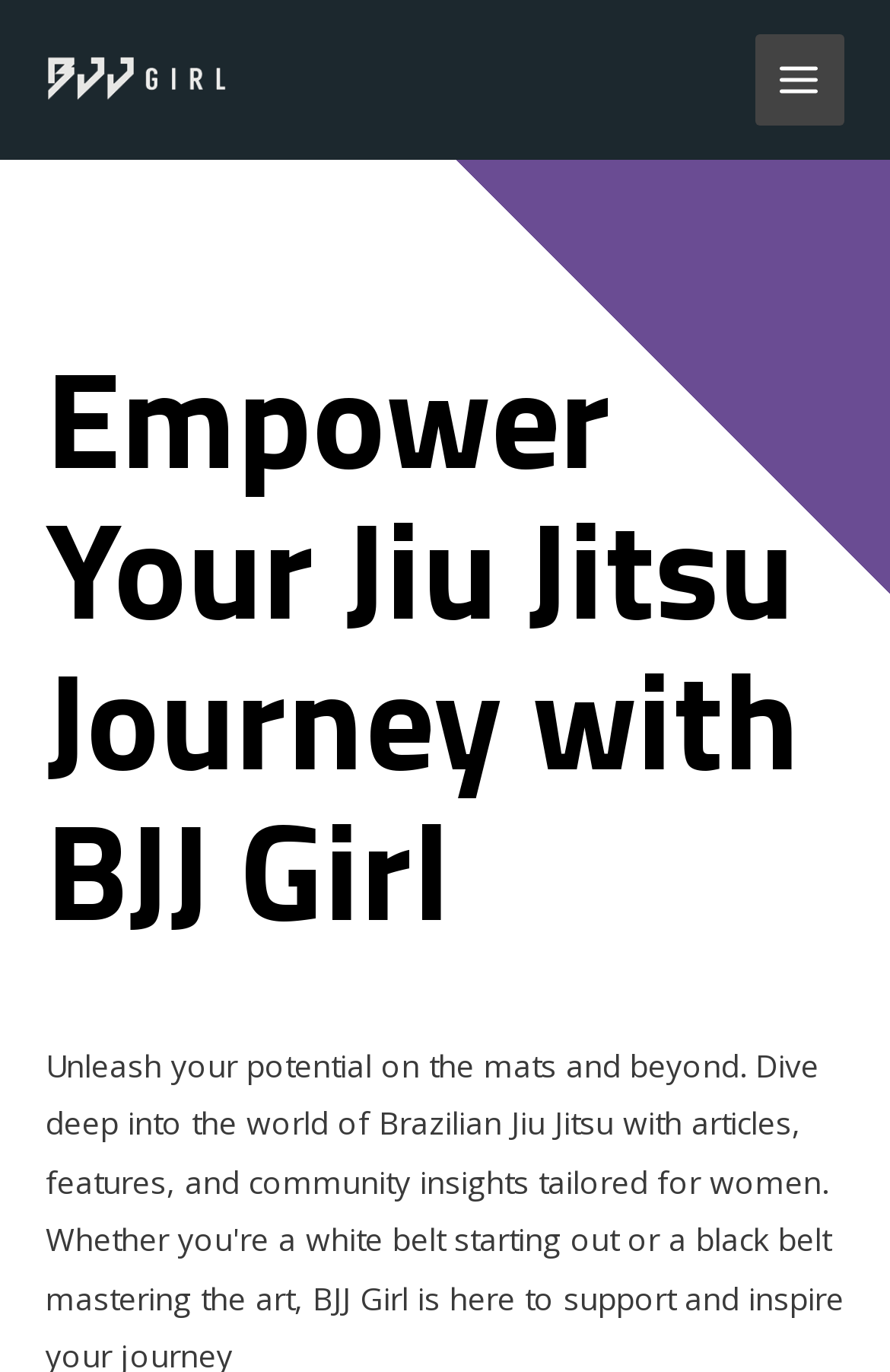Identify and provide the text content of the webpage's primary headline.

Empower Your Jiu Jitsu Journey with BJJ Girl